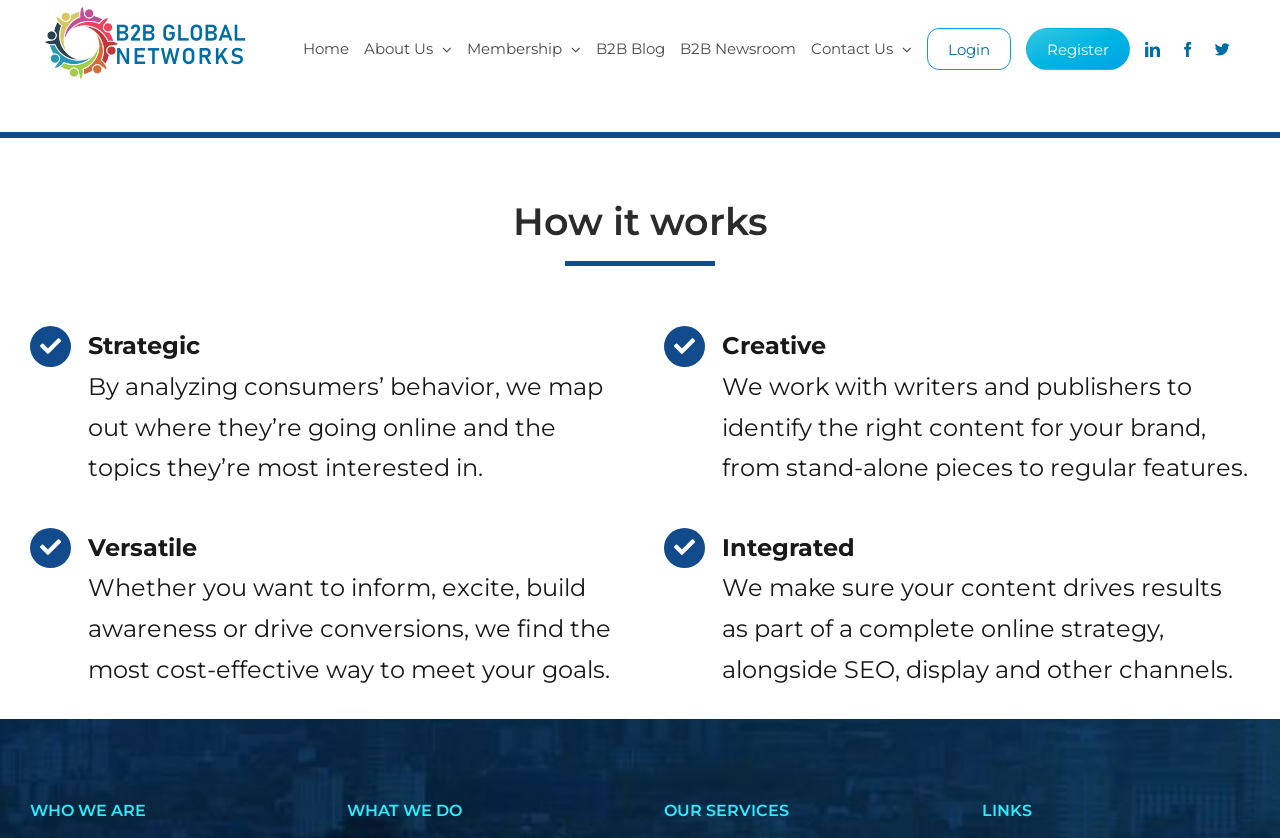Please analyze the image and provide a thorough answer to the question:
What is the last link in the navigation menu?

The navigation menu is located at the top of the webpage, and the last item in the menu is the 'Register' link, which is located at the far right of the menu.